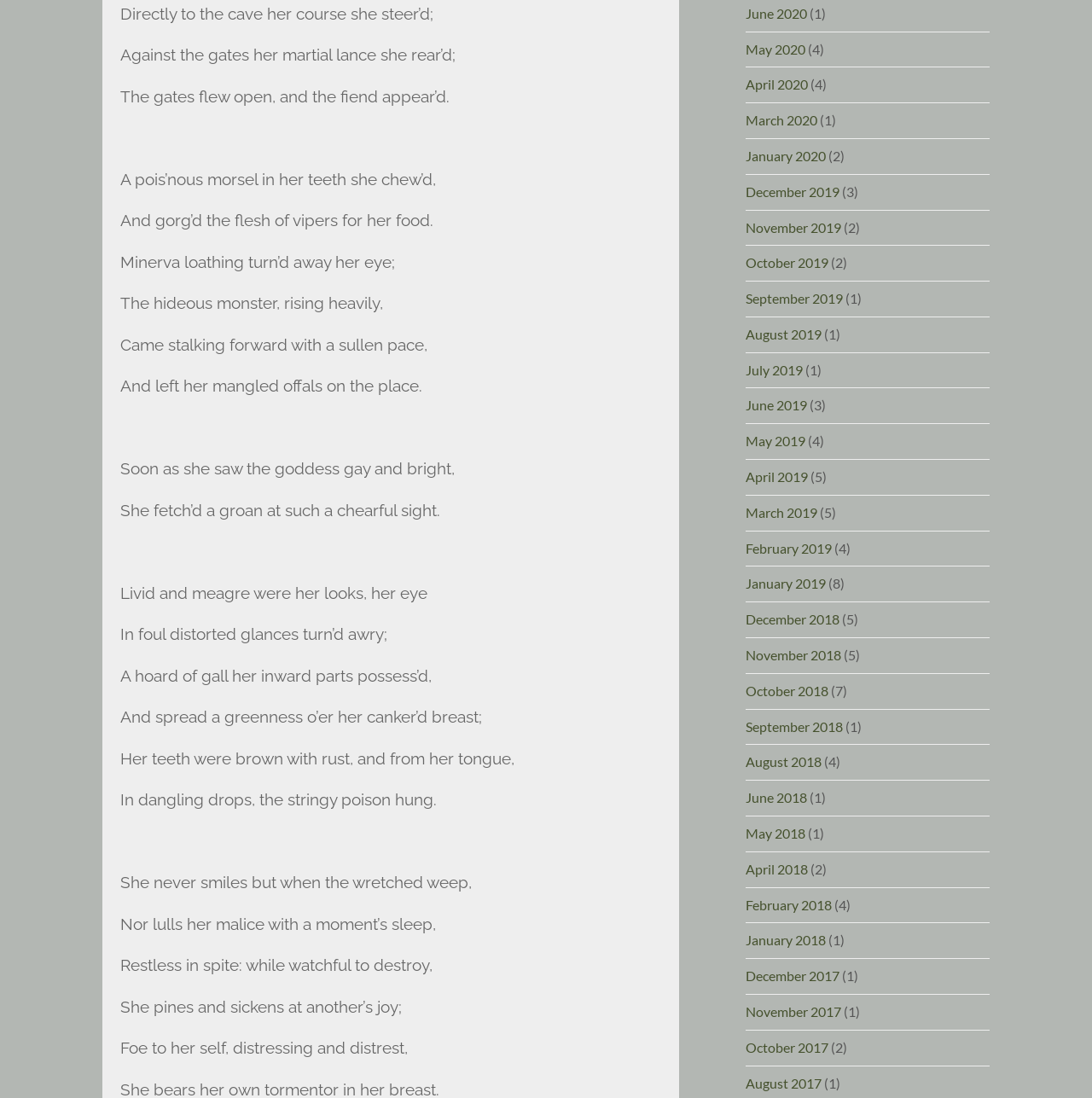What is the monster's food?
Your answer should be a single word or phrase derived from the screenshot.

Vipers